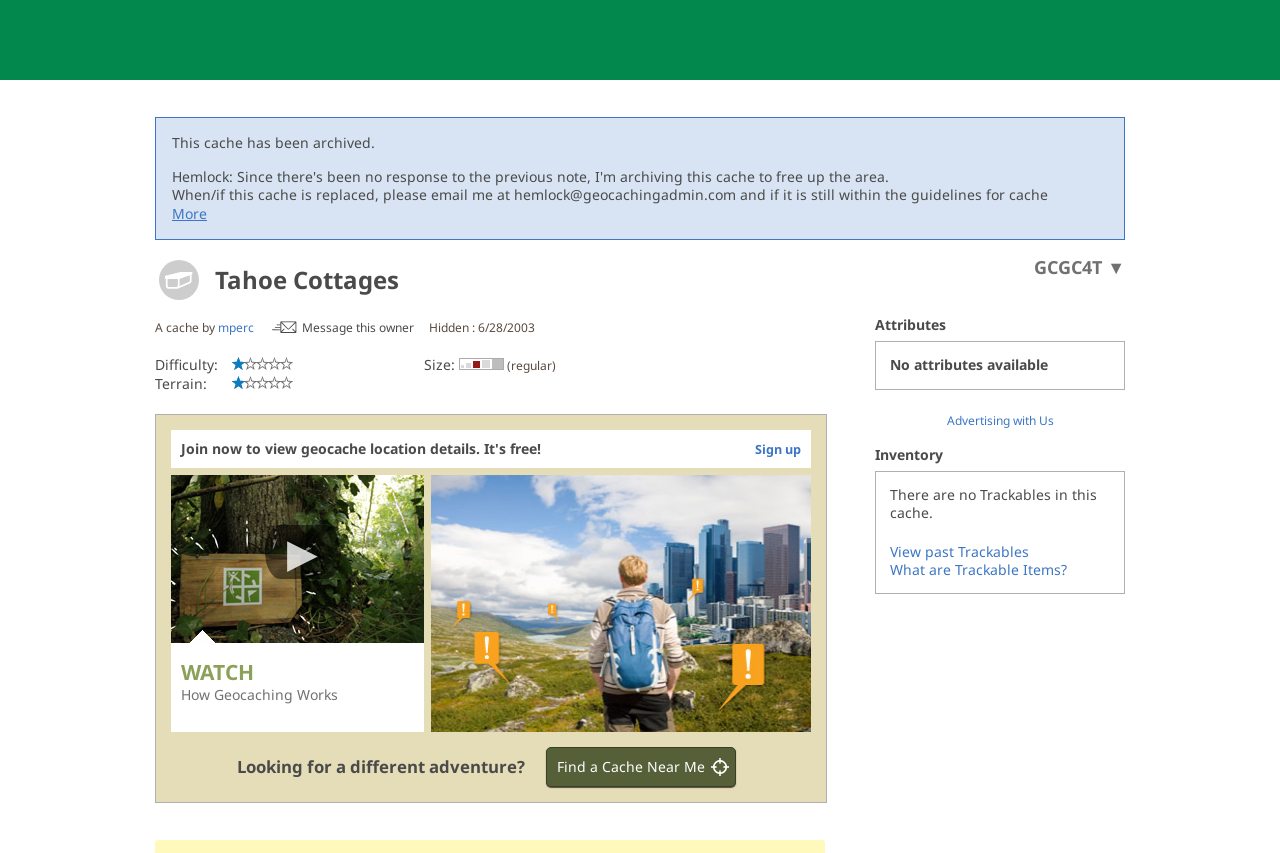Observe the image and answer the following question in detail: What is the size of this geocache?

The size of the geocache is obtained from the static text element 'Size: regular' which is part of the layout table containing information about the cache's size.